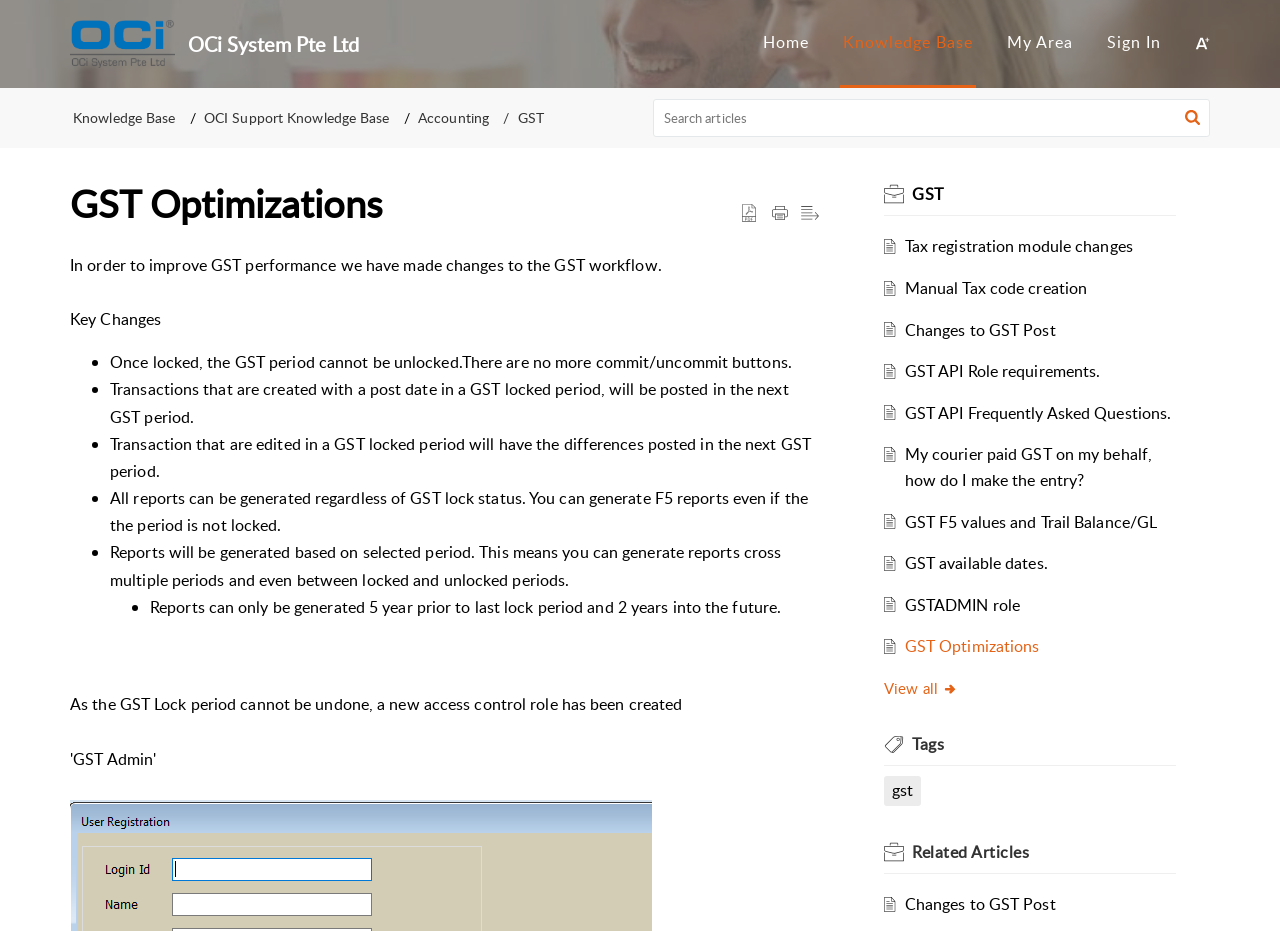Provide a single word or phrase to answer the given question: 
How many years into the future can reports be generated?

2